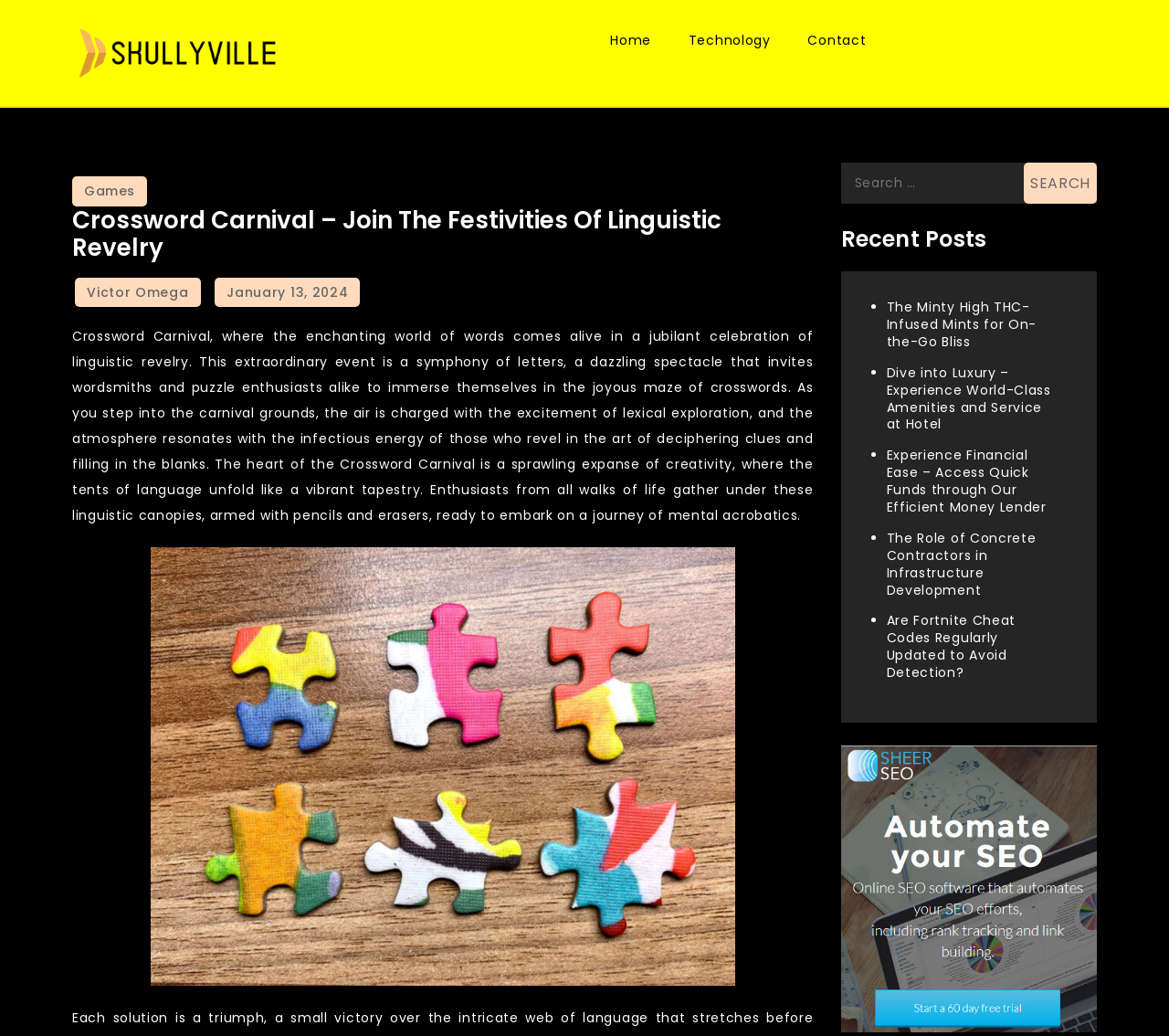Extract the main headline from the webpage and generate its text.

Crossword Carnival – Join The Festivities Of Linguistic Revelry